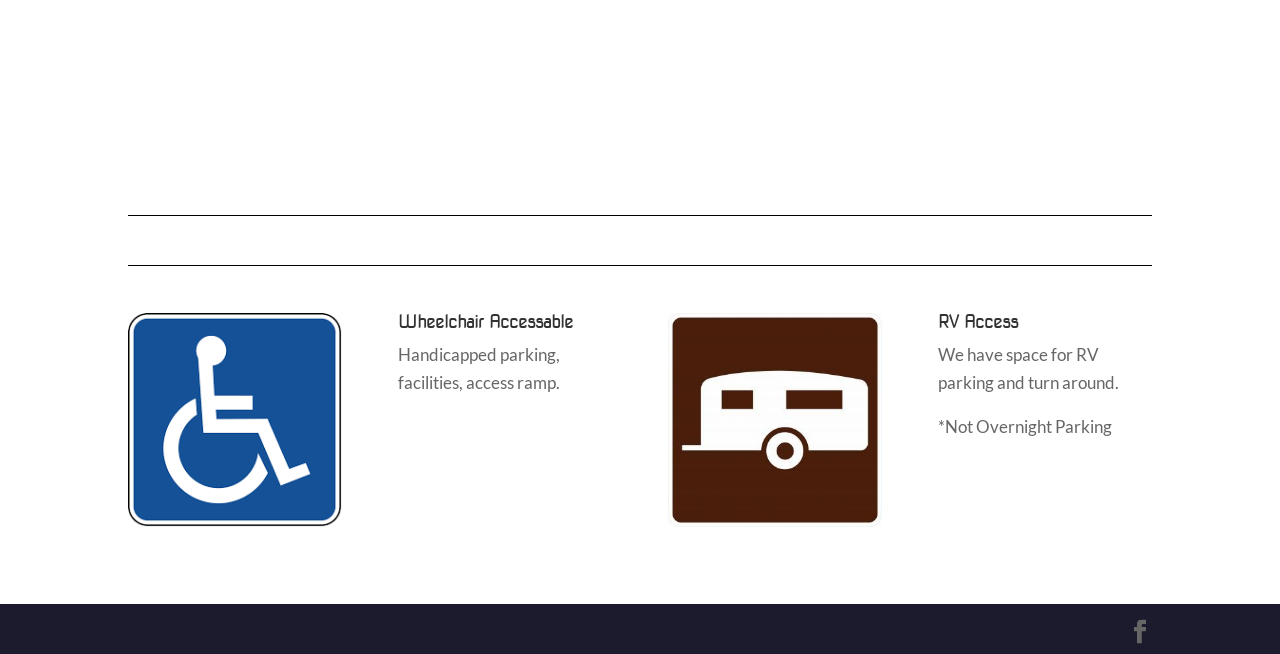Based on the description "Facebook", find the bounding box of the specified UI element.

[0.881, 0.946, 0.9, 0.988]